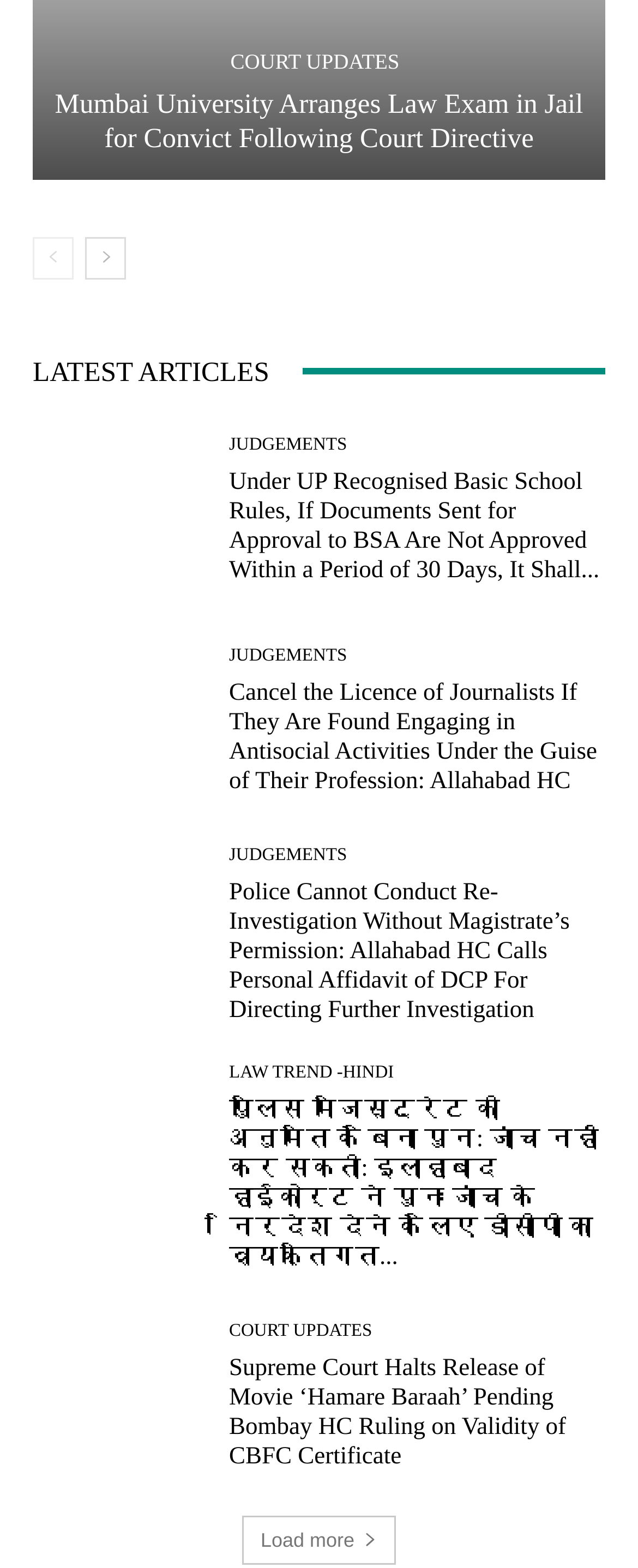Using the provided description Law Trend -Hindi, find the bounding box coordinates for the UI element. Provide the coordinates in (top-left x, top-left y, bottom-right x, bottom-right y) format, ensuring all values are between 0 and 1.

[0.359, 0.679, 0.617, 0.69]